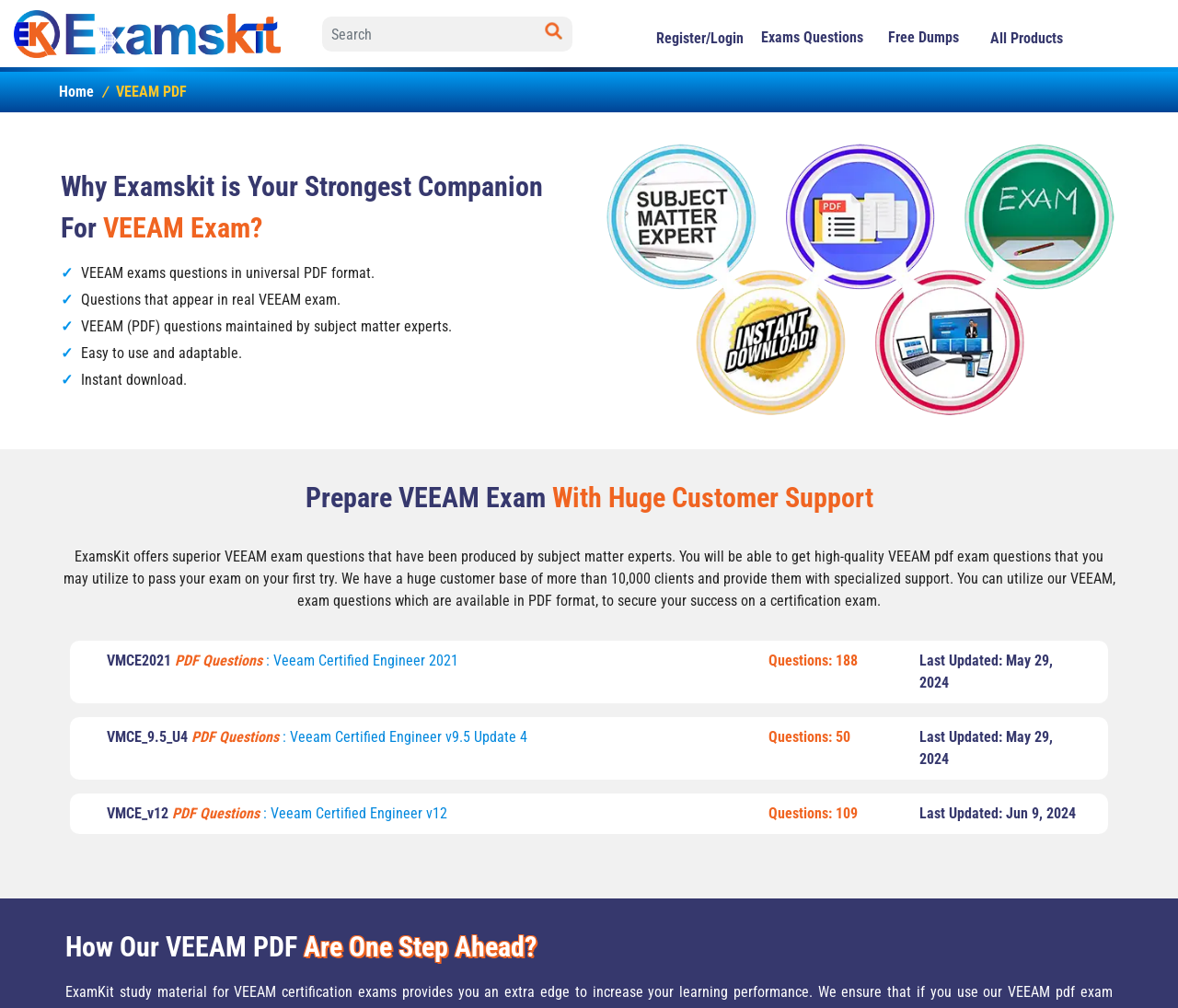Please specify the bounding box coordinates of the clickable region to carry out the following instruction: "Click Examskit Logo". The coordinates should be four float numbers between 0 and 1, in the format [left, top, right, bottom].

[0.012, 0.024, 0.238, 0.041]